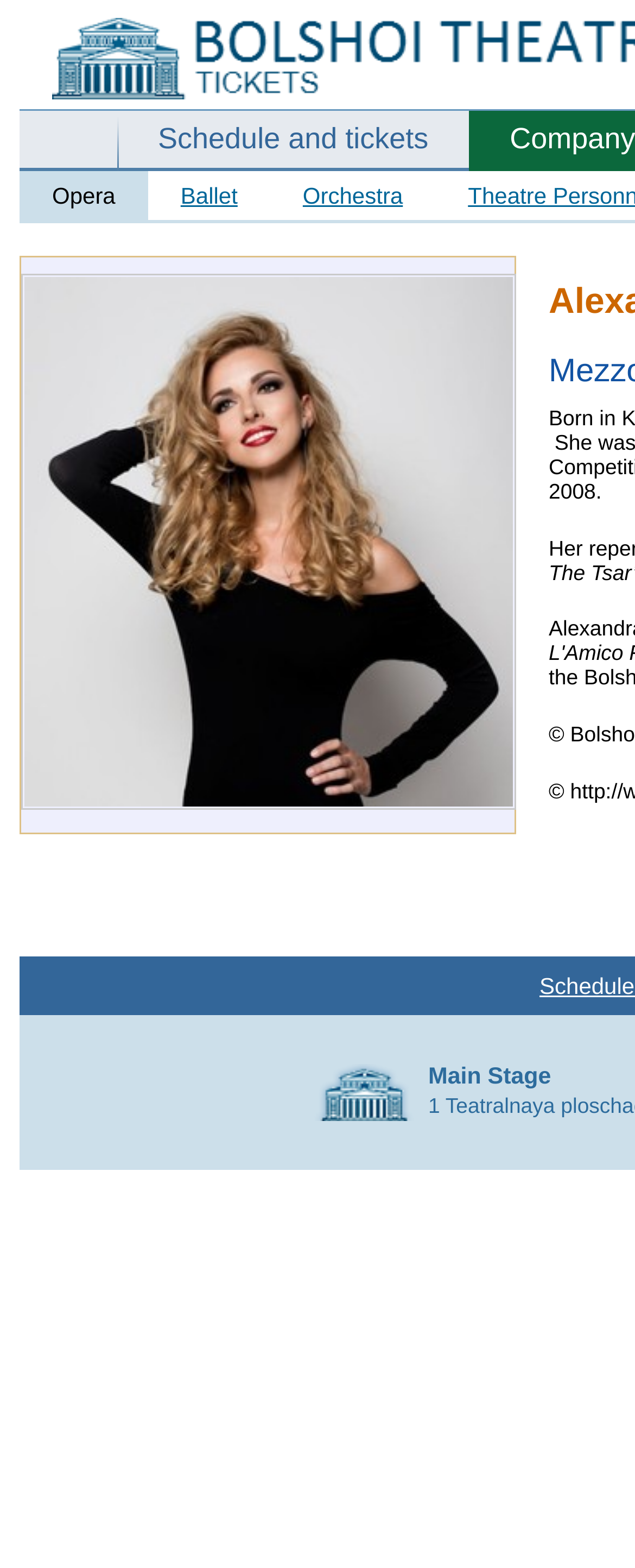What is the profession of Alexandra Kadurina?
Refer to the image and provide a detailed answer to the question.

The text 'Kadurina Alexandra (Mezzo soprano)<BR>' appears in the layout table cell, indicating that Alexandra Kadurina is a Mezzo soprano.